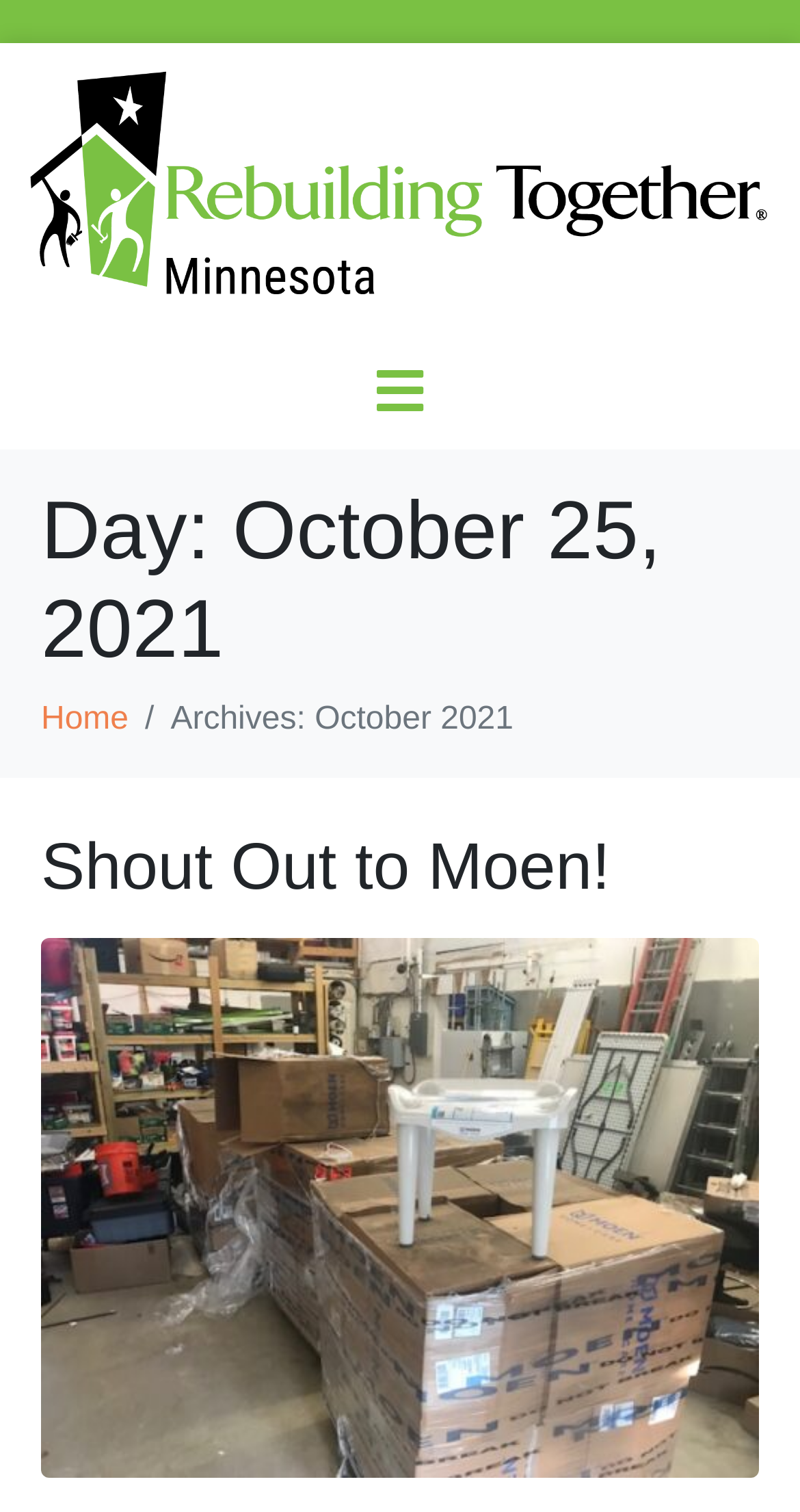How many links are there in the header section?
Please give a well-detailed answer to the question.

There are two links in the header section, one is 'Rebuilding Together Minnesota' and the other is 'Home'. They are located at the top of the webpage.